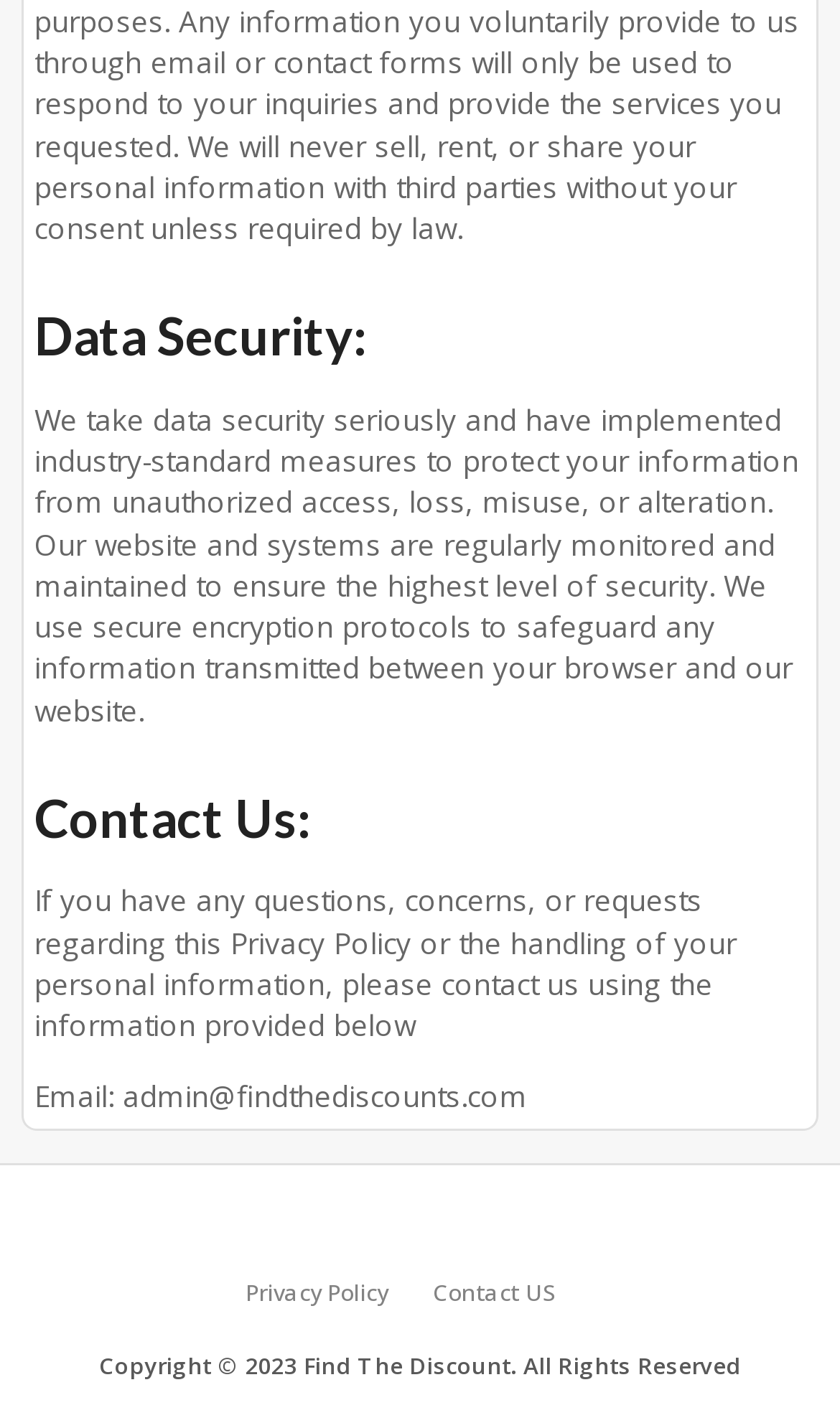What is the copyright year of the website?
Please answer the question with a detailed response using the information from the screenshot.

The website's copyright information is displayed at the bottom of the page, stating 'Copyright © 2023 Find The Discount. All Rights Reserved'.